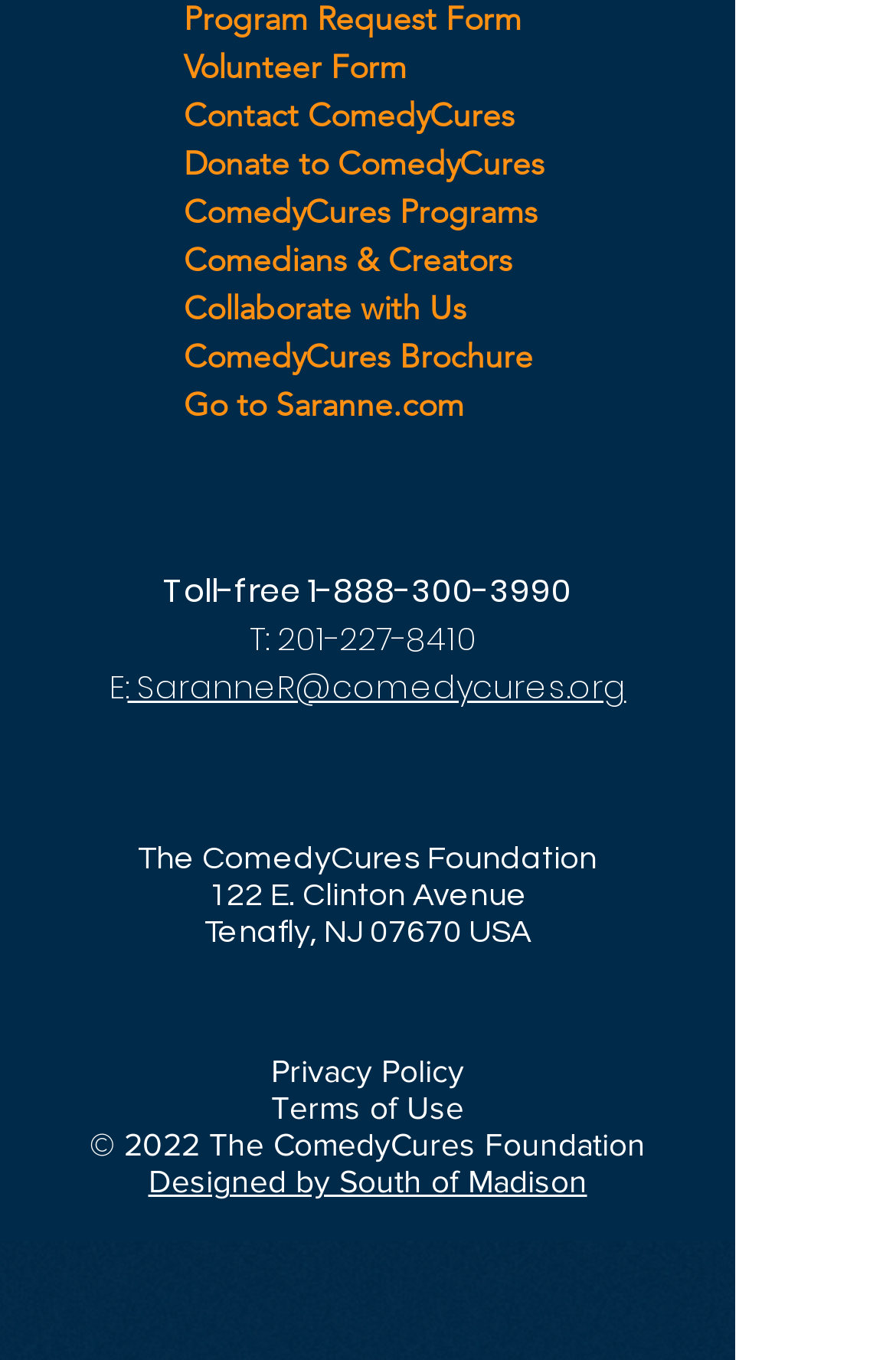Given the webpage screenshot and the description, determine the bounding box coordinates (top-left x, top-left y, bottom-right x, bottom-right y) that define the location of the UI element matching this description: Terms of Use

[0.303, 0.801, 0.518, 0.828]